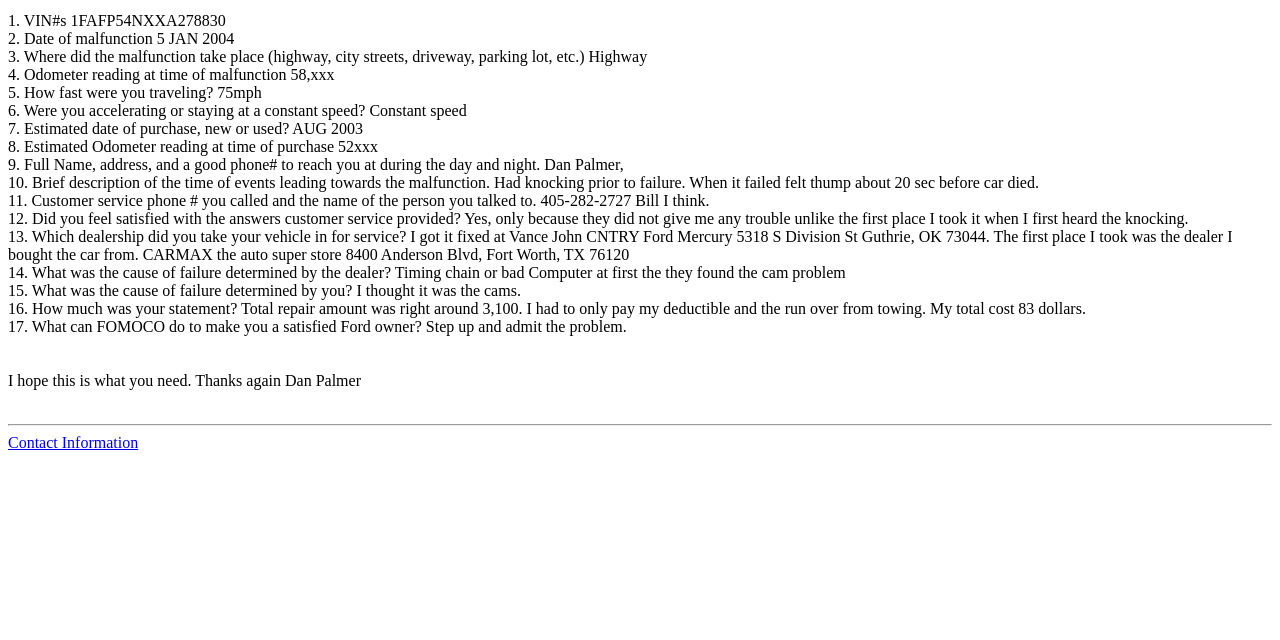Identify the bounding box for the given UI element using the description provided. Coordinates should be in the format (top-left x, top-left y, bottom-right x, bottom-right y) and must be between 0 and 1. Here is the description: Contact Information

[0.006, 0.678, 0.108, 0.704]